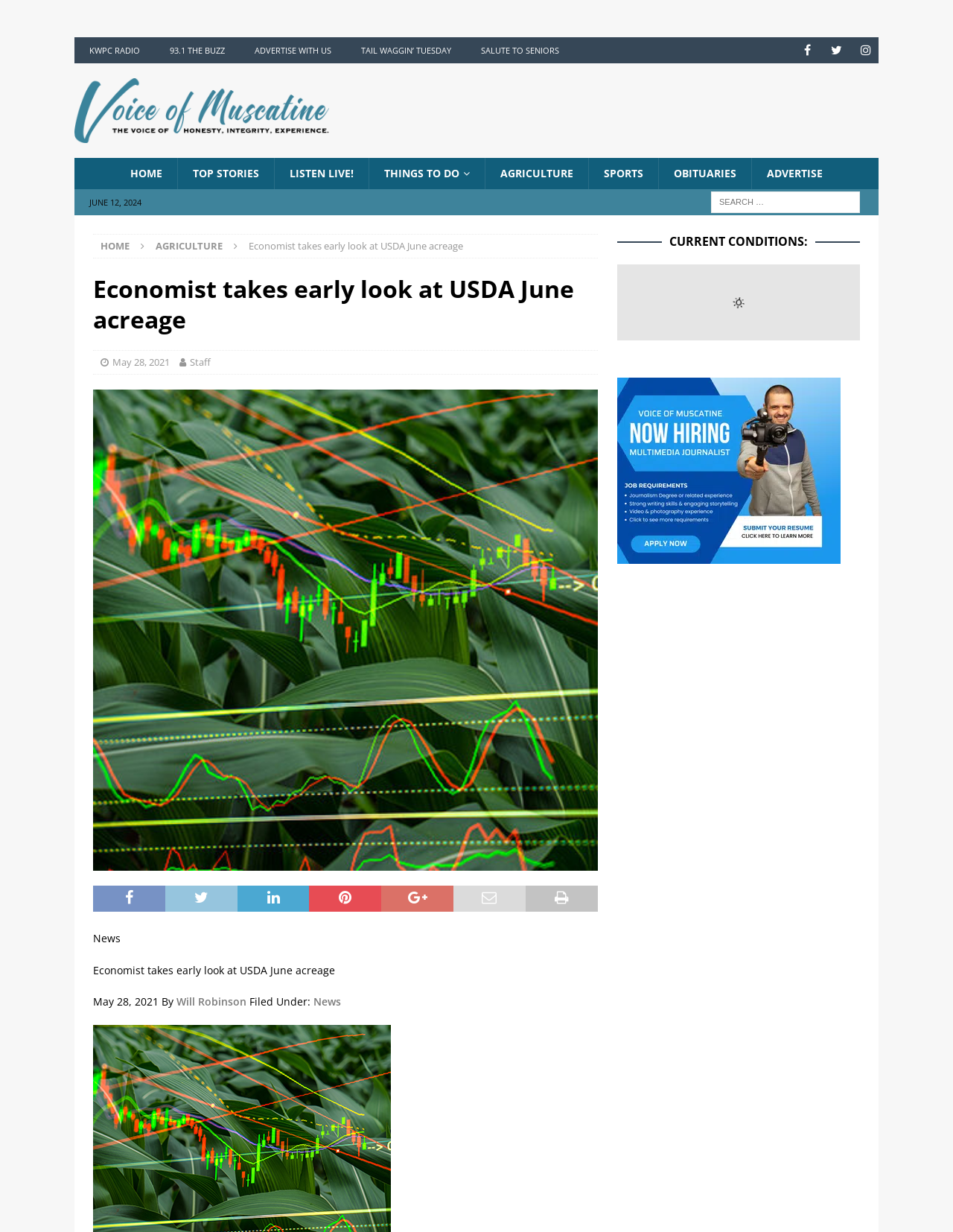Please identify the webpage's heading and generate its text content.

Economist takes early look at USDA June acreage